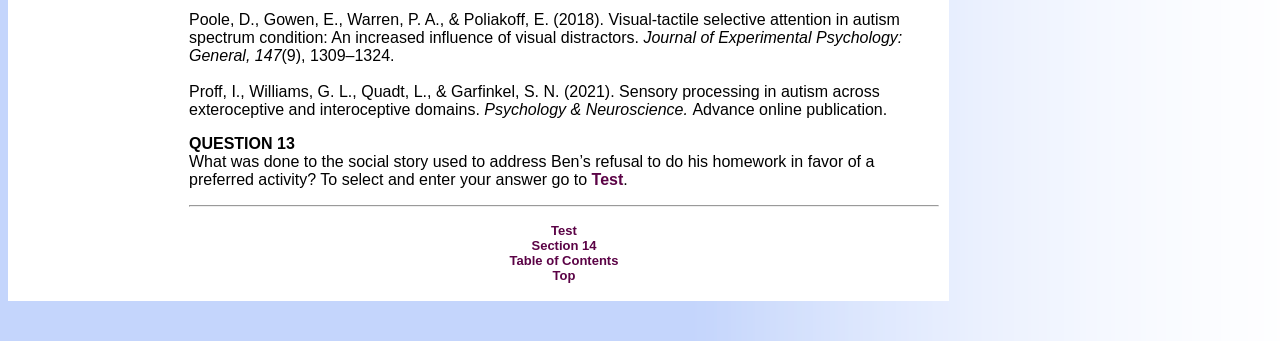Refer to the image and answer the question with as much detail as possible: What is the purpose of the link 'Test'?

I found the purpose of the link 'Test' by looking at the surrounding text, which says 'To select and enter your answer go to'. This suggests that the link is used to submit an answer to a question.